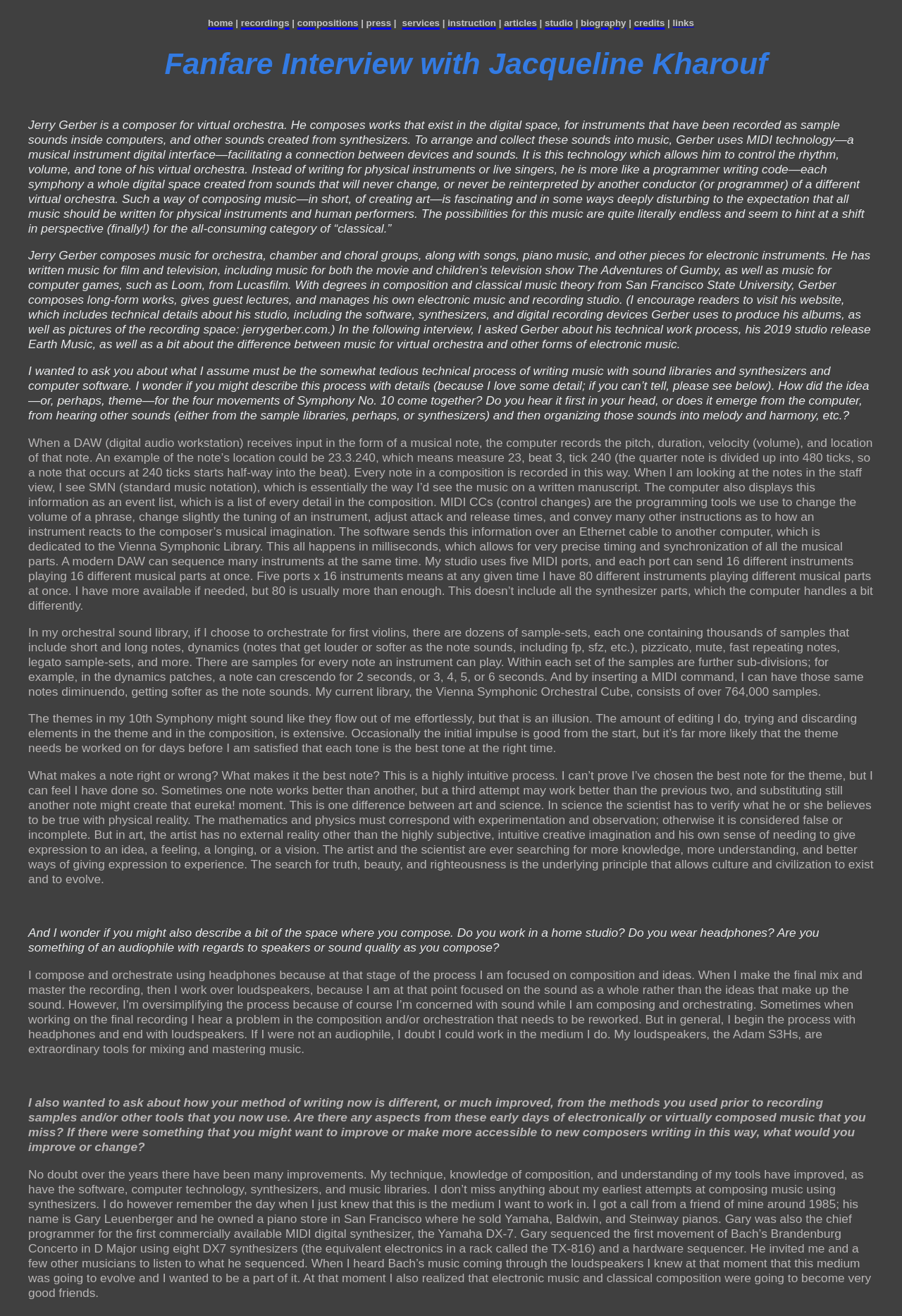Identify the bounding box coordinates for the UI element described as follows: services. Use the format (top-left x, top-left y, bottom-right x, bottom-right y) and ensure all values are floating point numbers between 0 and 1.

[0.446, 0.004, 0.487, 0.024]